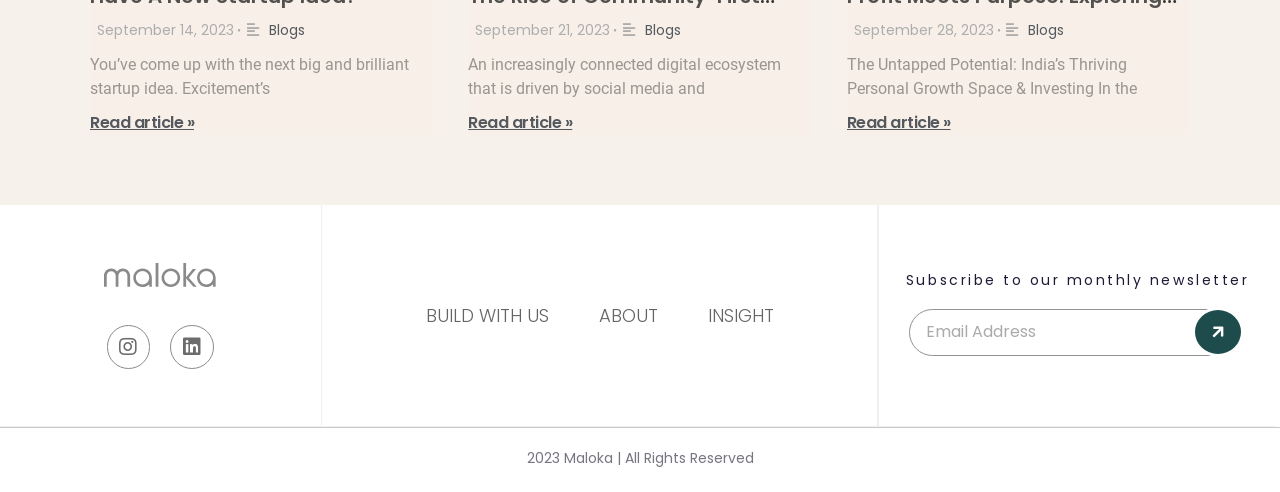Please specify the bounding box coordinates for the clickable region that will help you carry out the instruction: "Read the article about personal growth".

[0.661, 0.234, 0.743, 0.266]